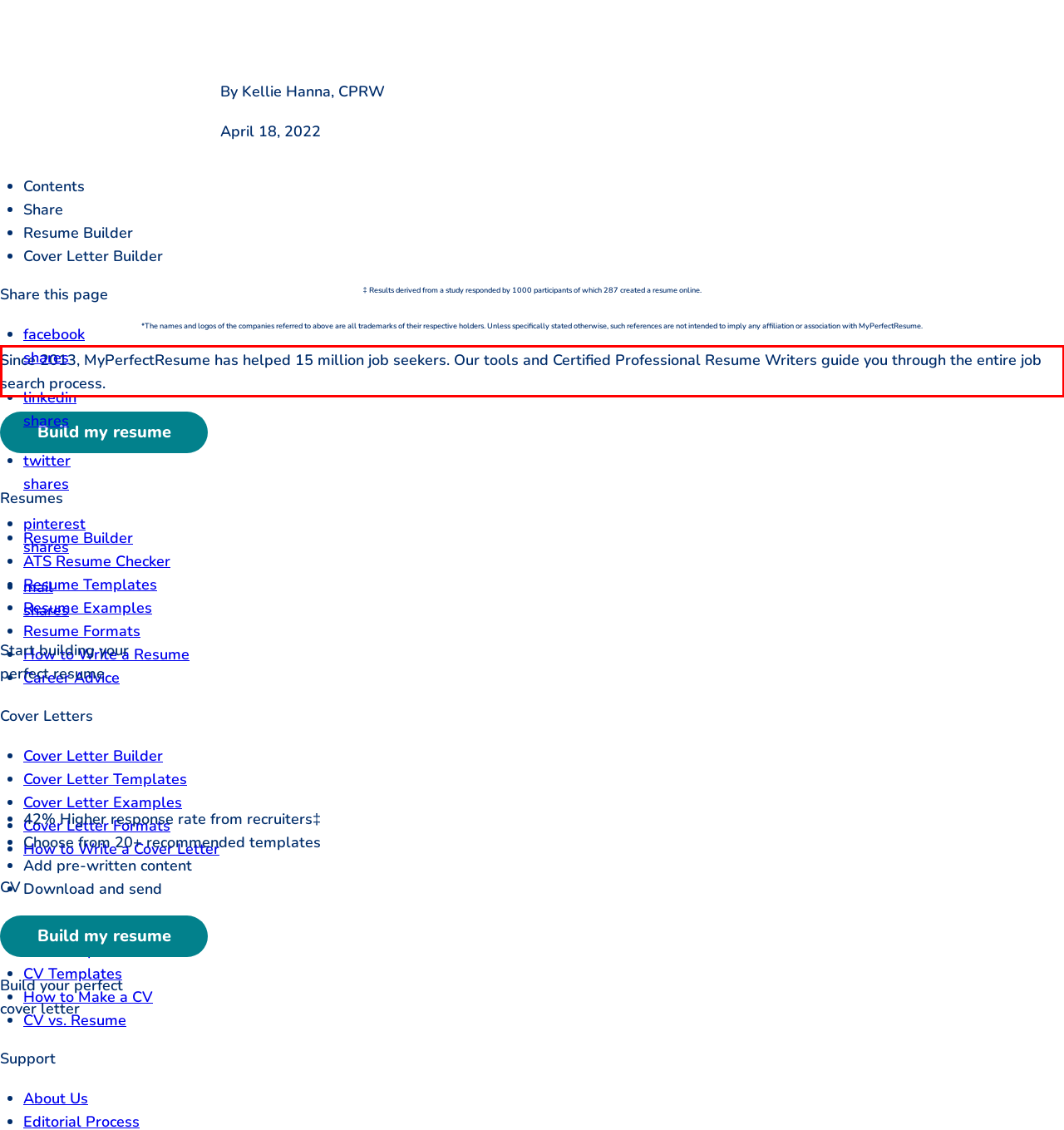Review the screenshot of the webpage and recognize the text inside the red rectangle bounding box. Provide the extracted text content.

Since 2013, MyPerfectResume has helped 15 million job seekers. Our tools and Certified Professional Resume Writers guide you through the entire job search process.